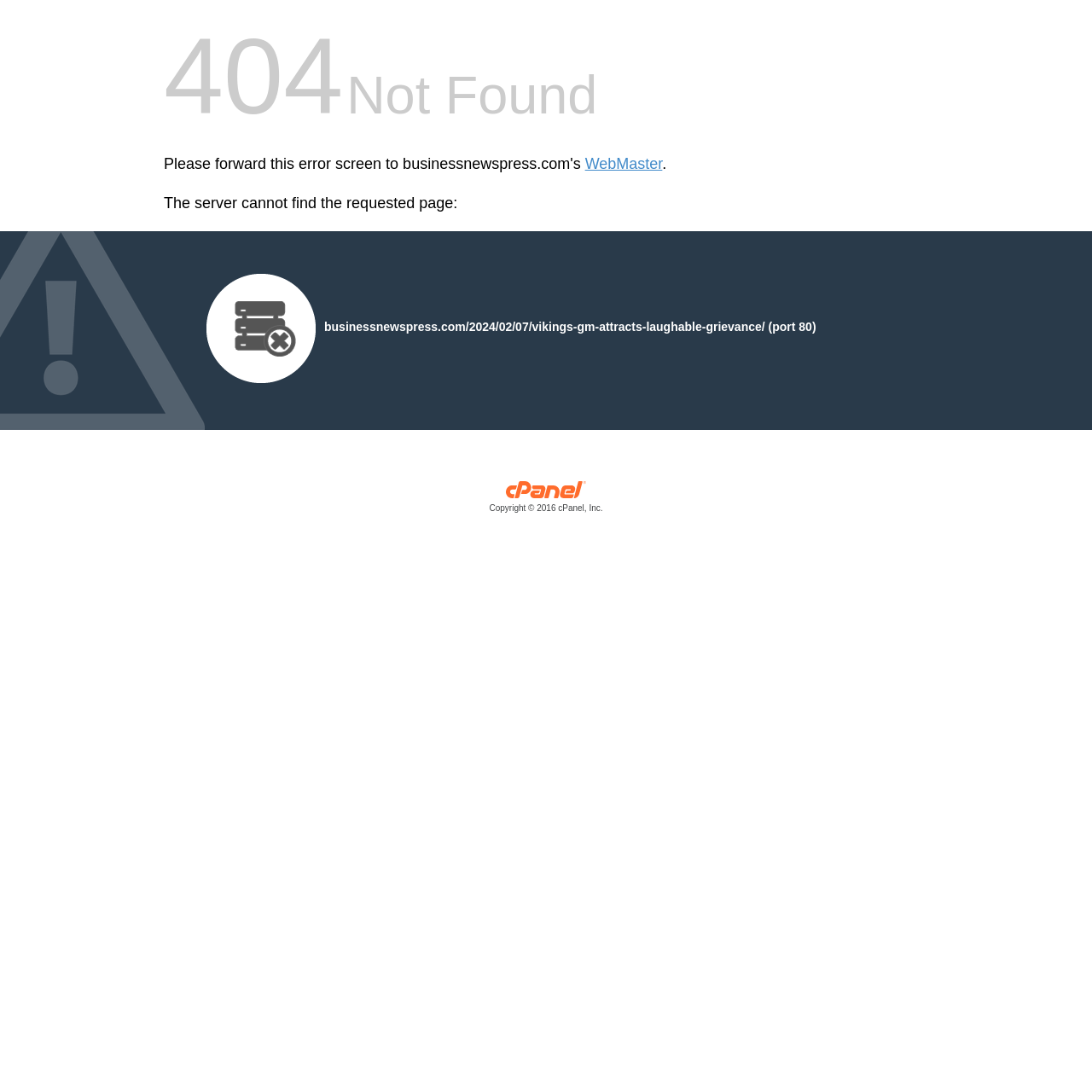Who owns the copyright of the webpage?
Using the information from the image, answer the question thoroughly.

The copyright information is displayed at the bottom of the webpage, specifying that the content is owned by cPanel, Inc. and copyrighted since 2016.